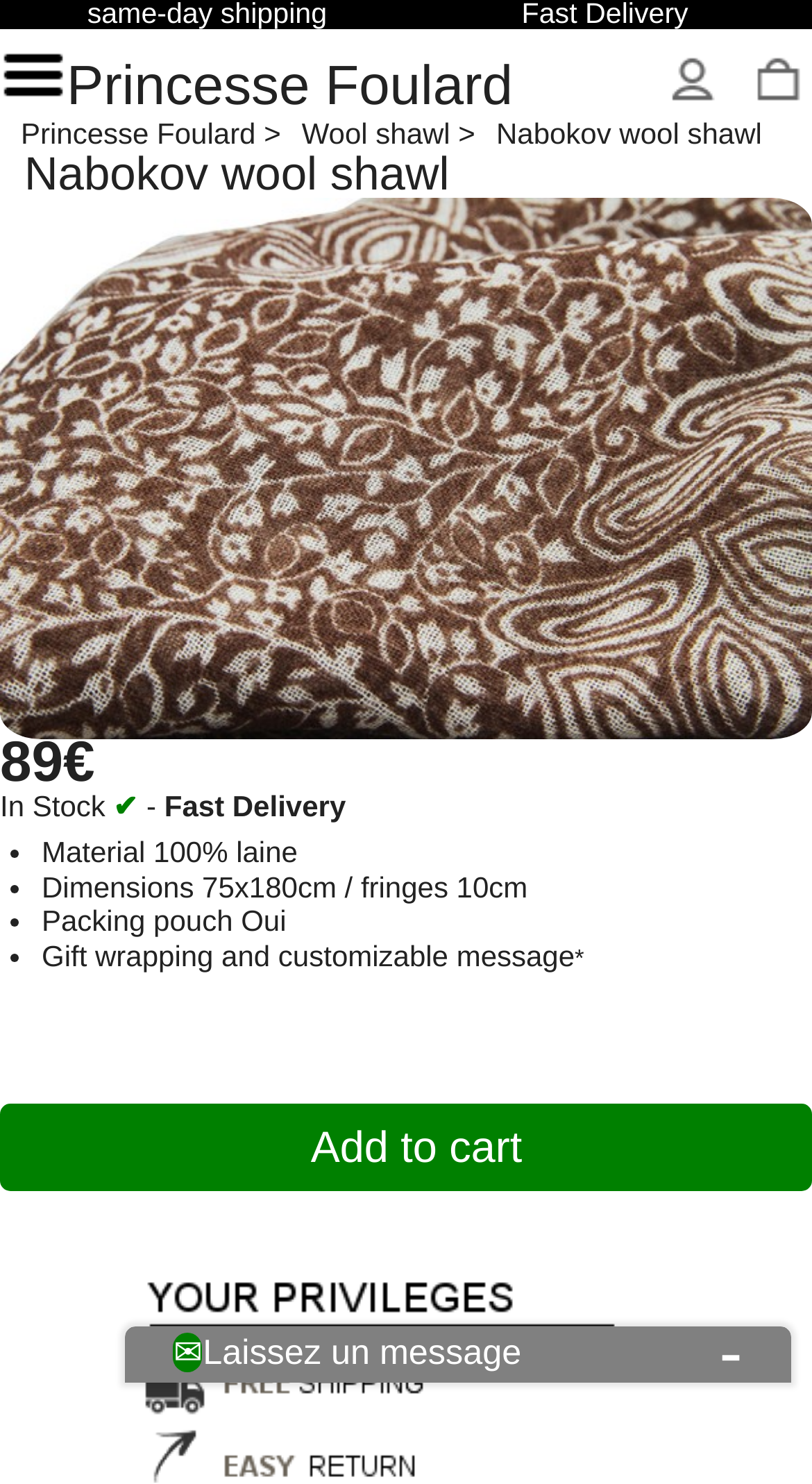Based on the element description title="Login to your customer account", identify the bounding box coordinates for the UI element. The coordinates should be in the format (top-left x, top-left y, bottom-right x, bottom-right y) and within the 0 to 1 range.

[0.811, 0.031, 0.9, 0.081]